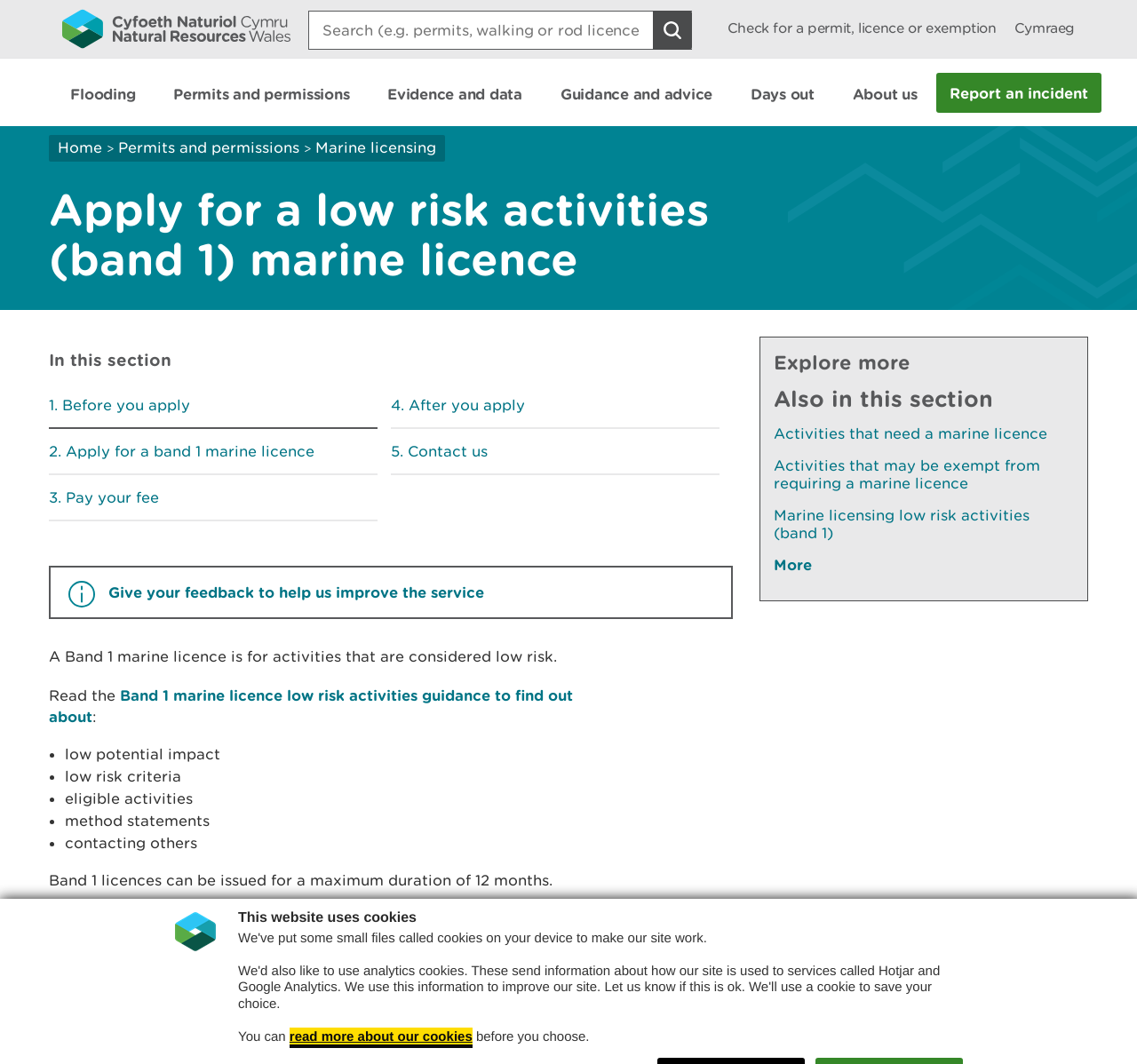Determine the bounding box coordinates of the element's region needed to click to follow the instruction: "Read more about our cookies". Provide these coordinates as four float numbers between 0 and 1, formatted as [left, top, right, bottom].

[0.255, 0.967, 0.415, 0.981]